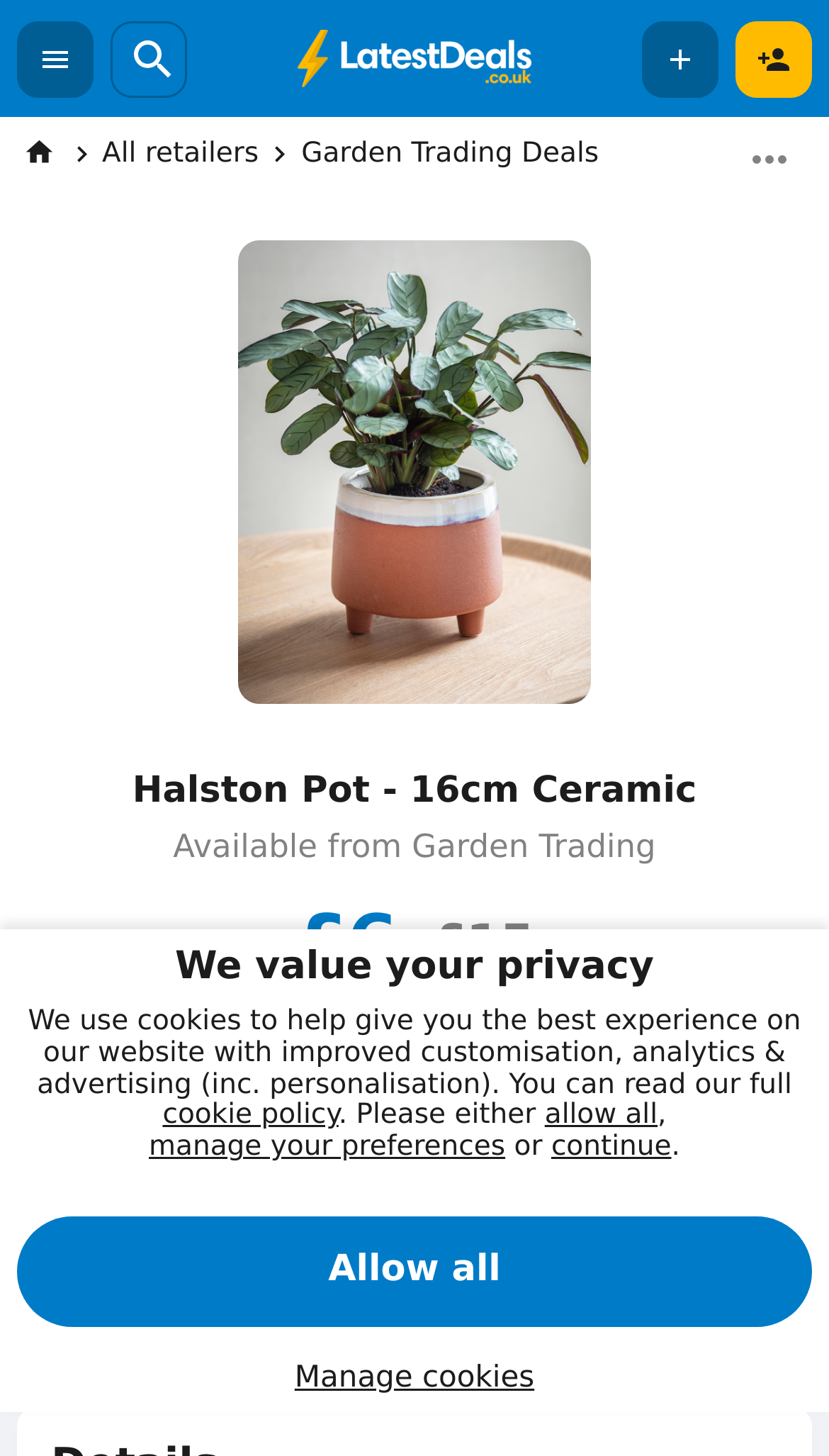Provide the bounding box coordinates of the section that needs to be clicked to accomplish the following instruction: "Scroll back to top."

[0.869, 0.895, 0.959, 0.946]